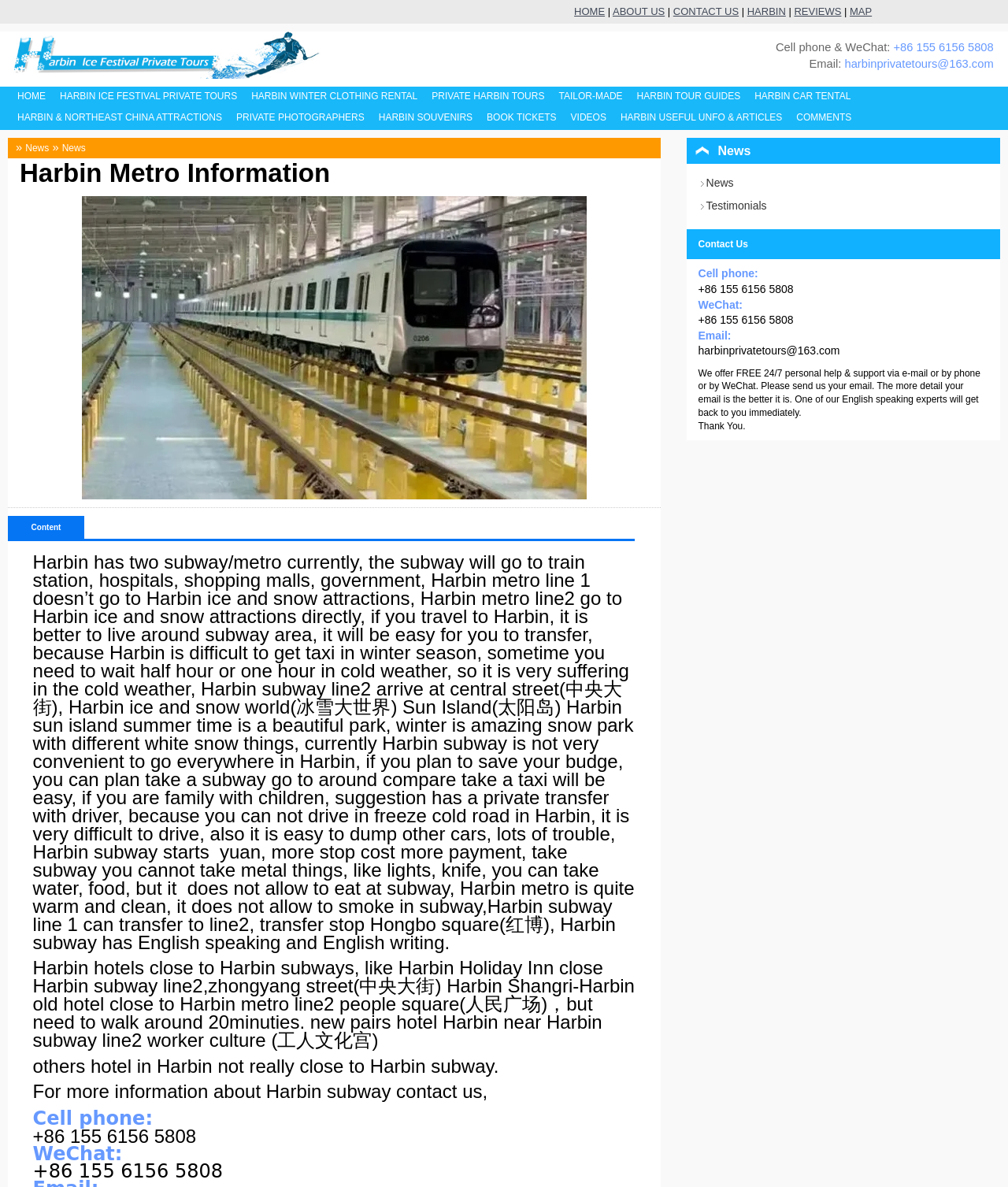Bounding box coordinates are specified in the format (top-left x, top-left y, bottom-right x, bottom-right y). All values are floating point numbers bounded between 0 and 1. Please provide the bounding box coordinate of the region this sentence describes: Sophia Church Entrance Ticket

[0.474, 0.182, 0.708, 0.2]